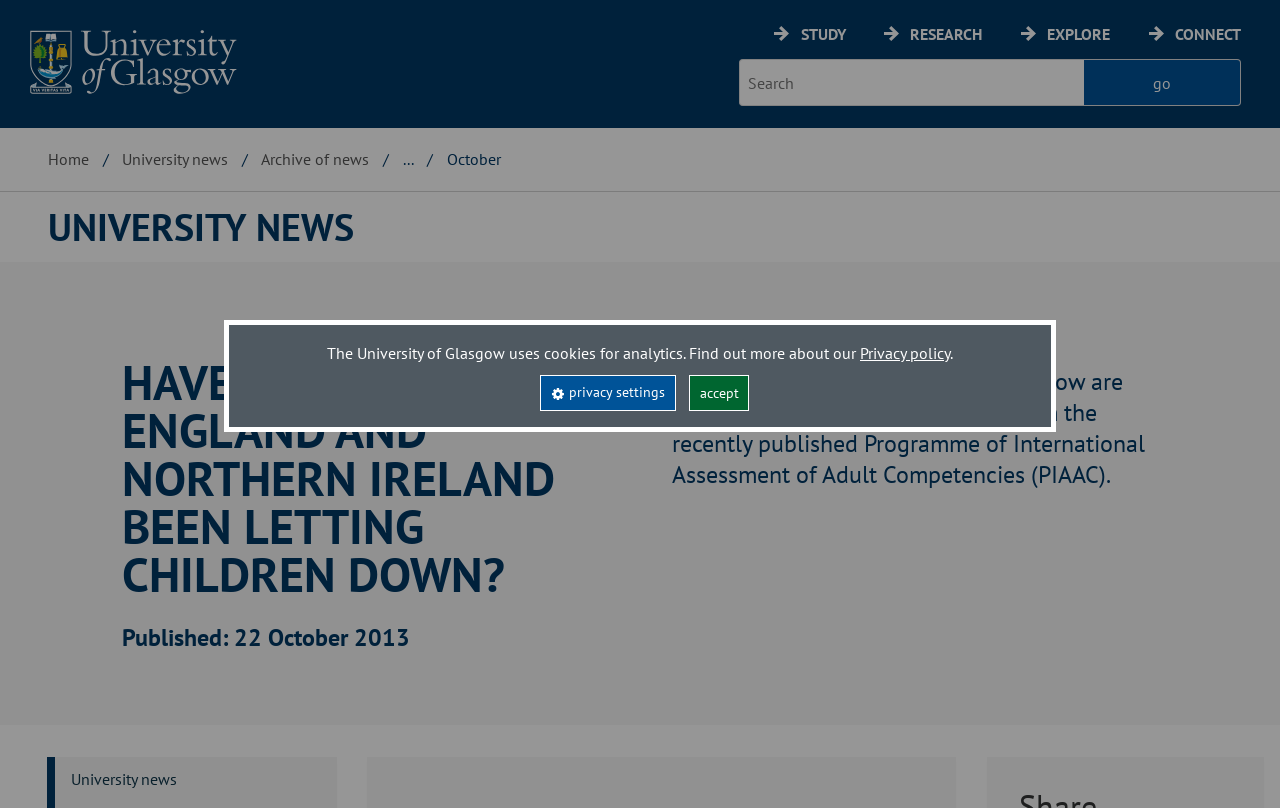Can you find the bounding box coordinates for the element that needs to be clicked to execute this instruction: "Go to the university homepage"? The coordinates should be given as four float numbers between 0 and 1, i.e., [left, top, right, bottom].

[0.0, 0.0, 0.205, 0.147]